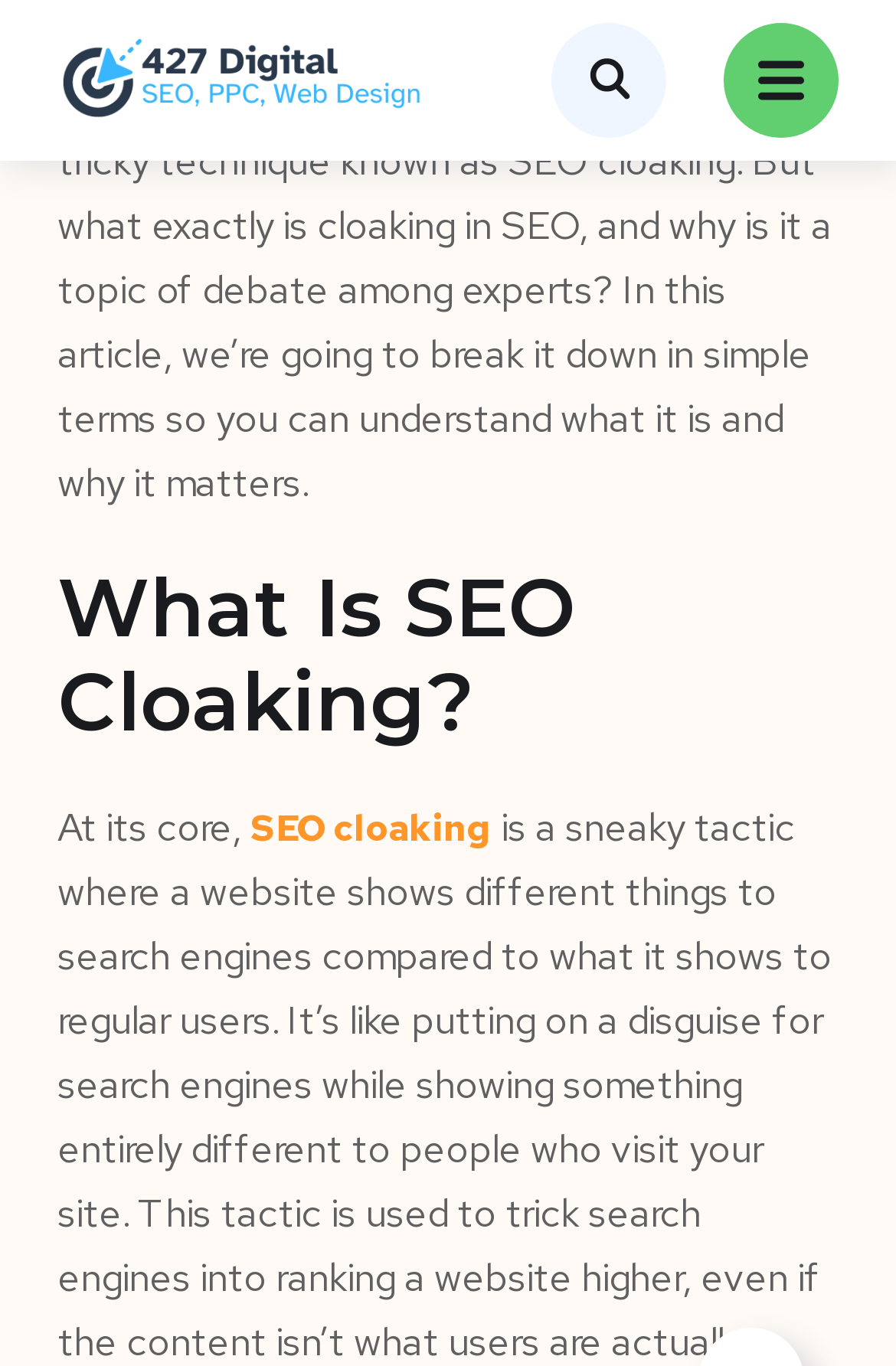Based on the image, provide a detailed response to the question:
What is the core of SEO cloaking?

The core of SEO cloaking is not explicitly specified on the webpage, but it is mentioned in the StaticText element with the text 'At its core,' which suggests that the article will explore the fundamental aspects of SEO cloaking.